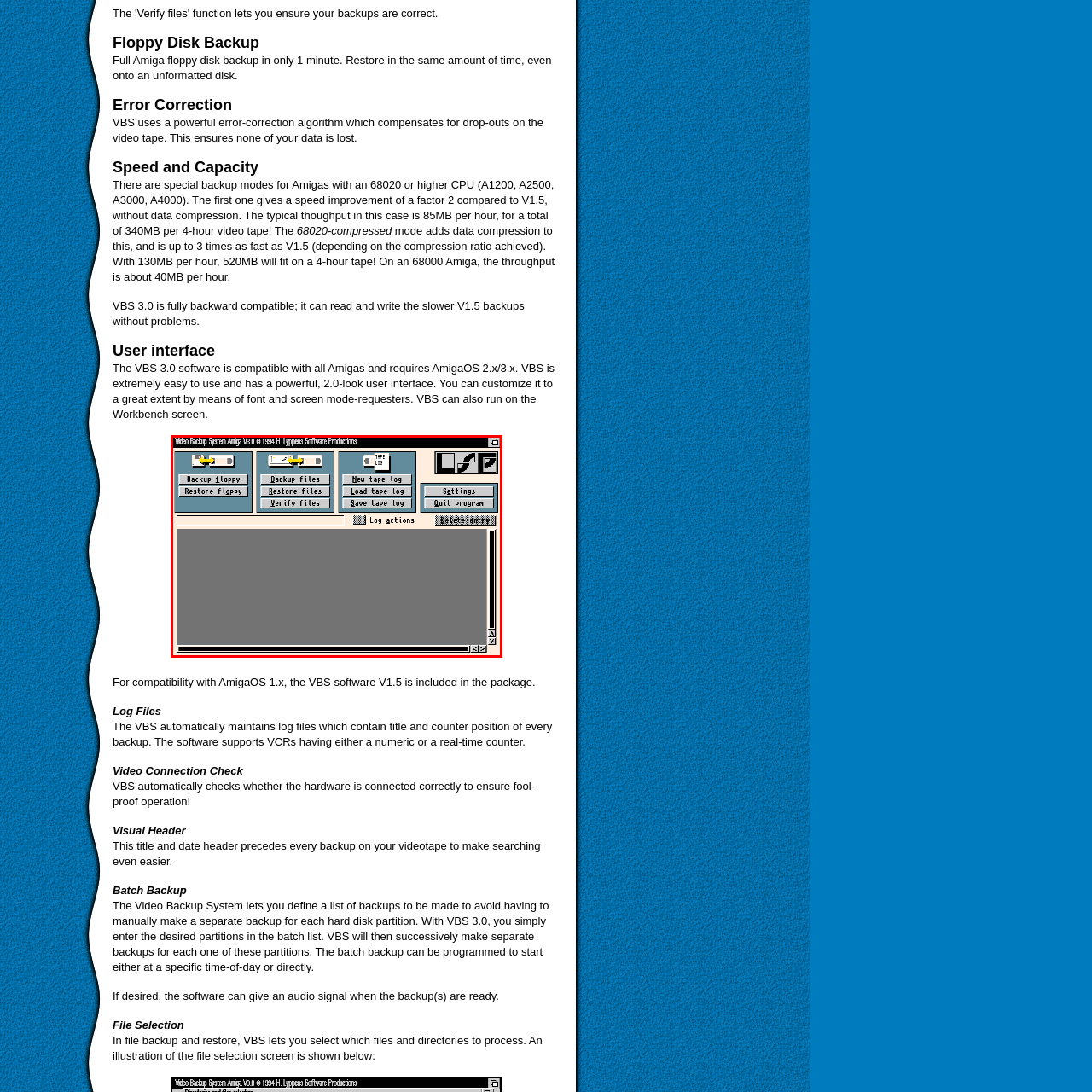What operating systems is VBS compatible with?
Analyze the image segment within the red bounding box and respond to the question using a single word or brief phrase.

AmigaOS 2.x or 3.x